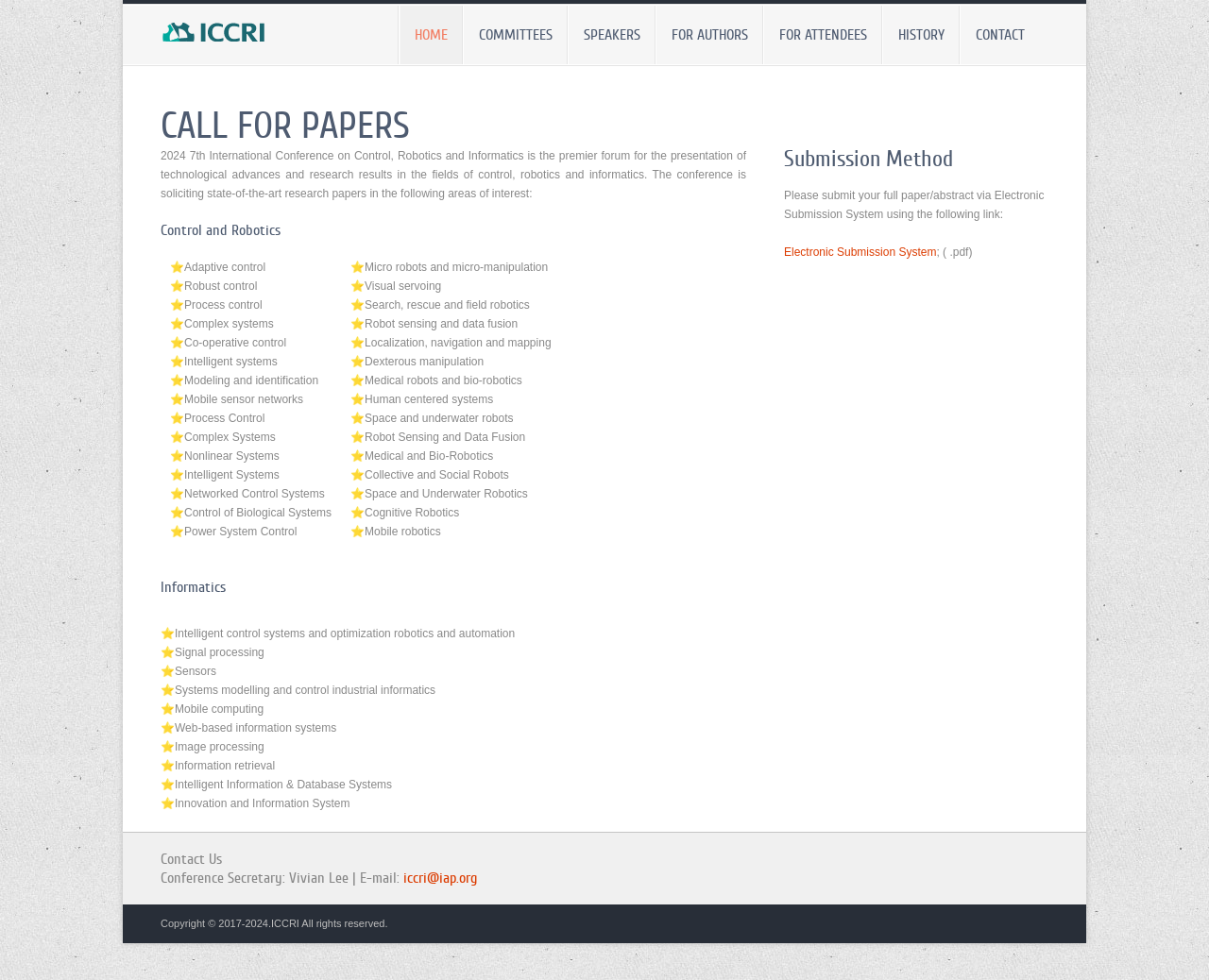Extract the main title from the webpage.

CALL FOR PAPERS